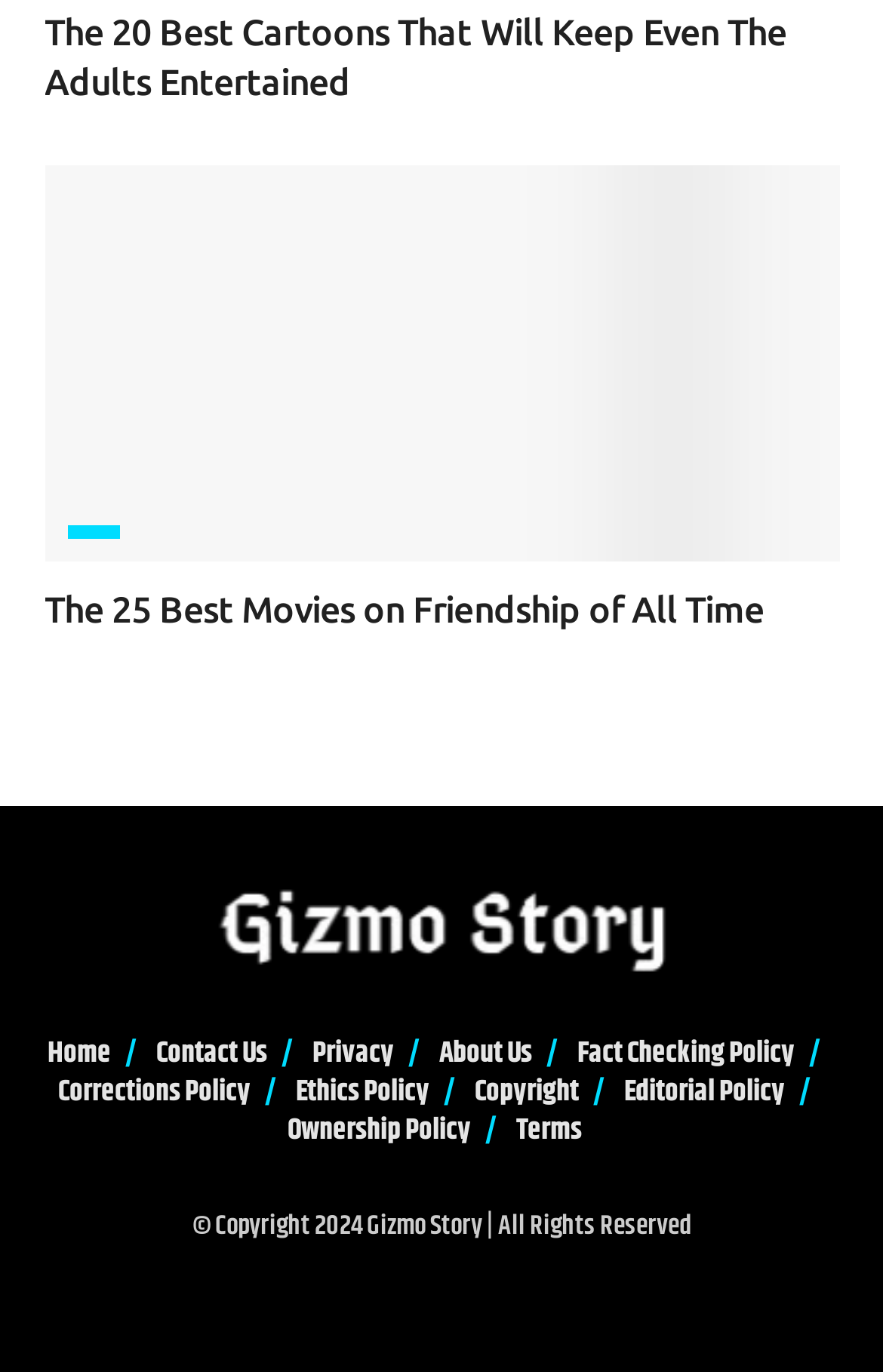Find the bounding box coordinates for the area that should be clicked to accomplish the instruction: "click the link to read about Miss You Already movie".

[0.05, 0.12, 0.95, 0.41]